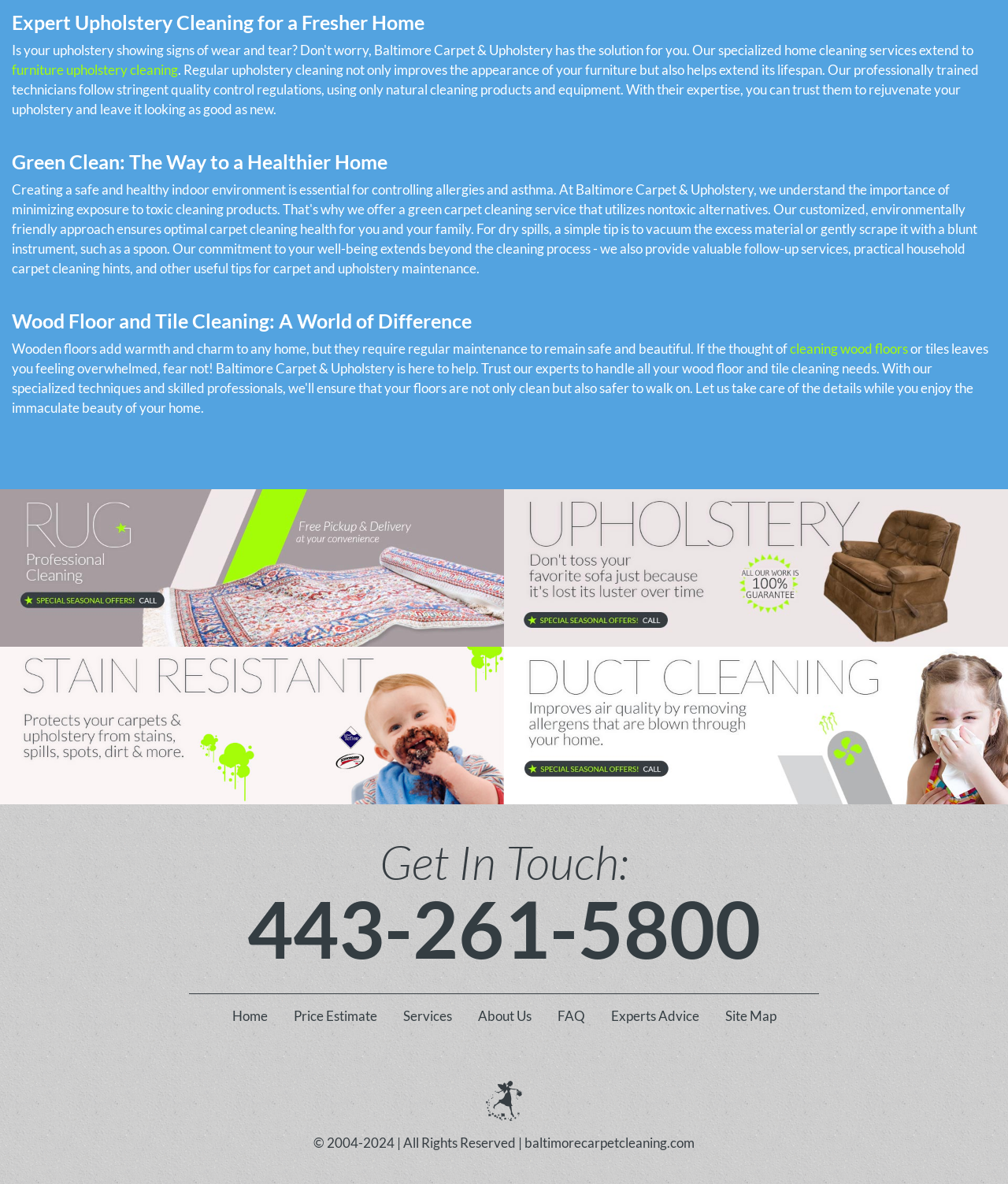Refer to the image and answer the question with as much detail as possible: What is the purpose of the 'Green Clean' section?

The 'Green Clean' section is likely promoting the company's eco-friendly cleaning practices, as the heading suggests a focus on a healthier home, and the company's use of natural cleaning products is mentioned in the text.